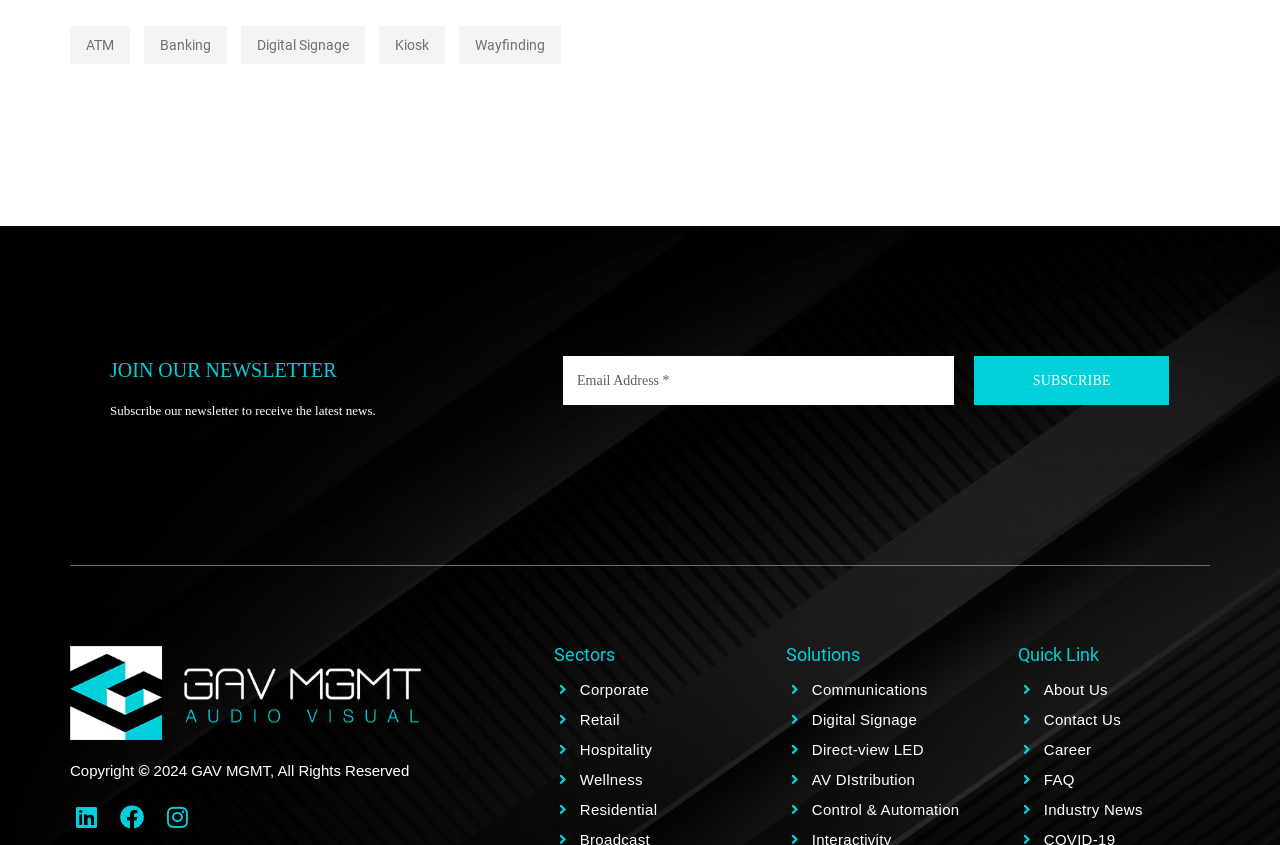Answer the following query with a single word or phrase:
What social media platforms are linked on the webpage?

Linkedin, Facebook, Instagram